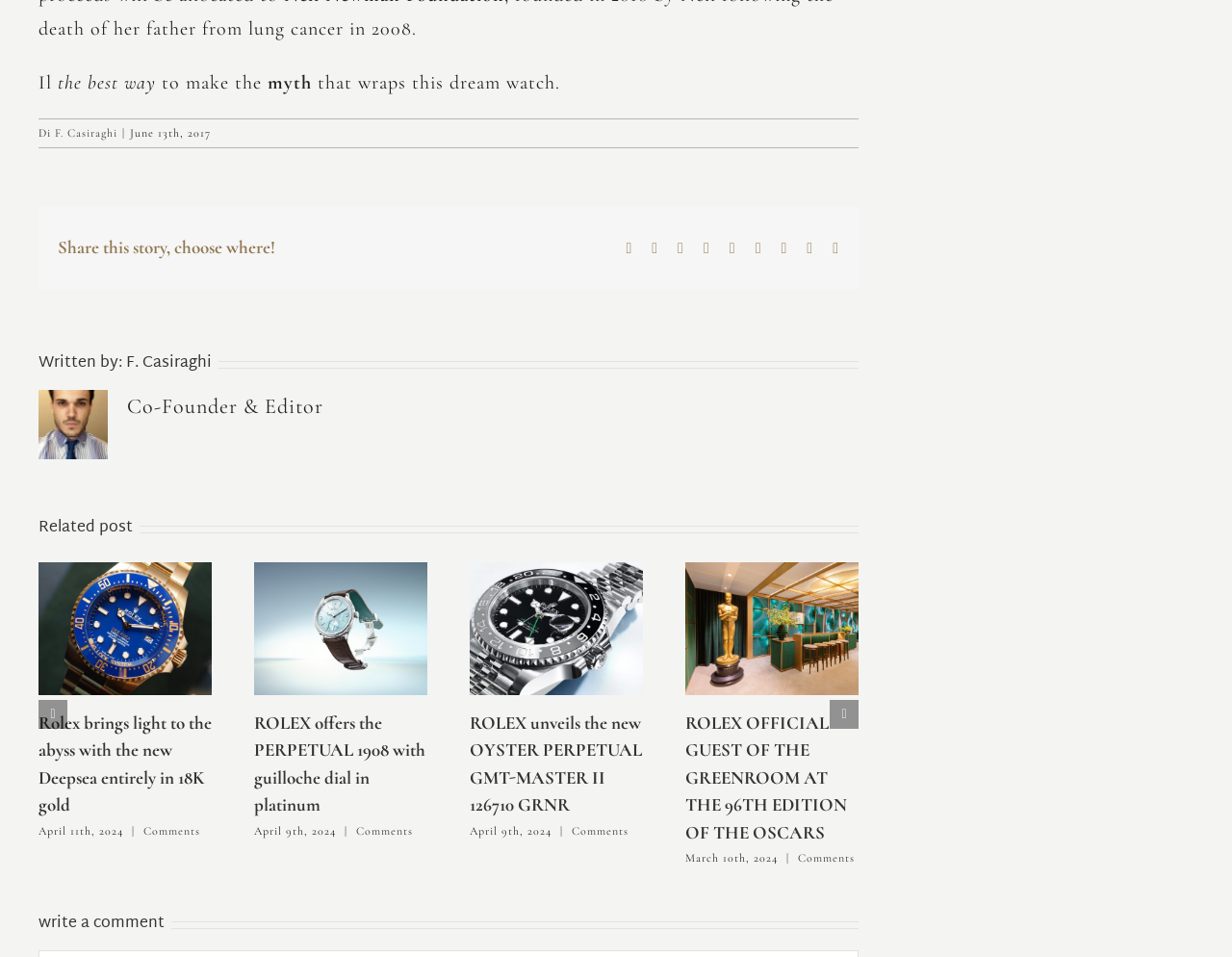Use a single word or phrase to respond to the question:
How many social media platforms are available to share the story?

8